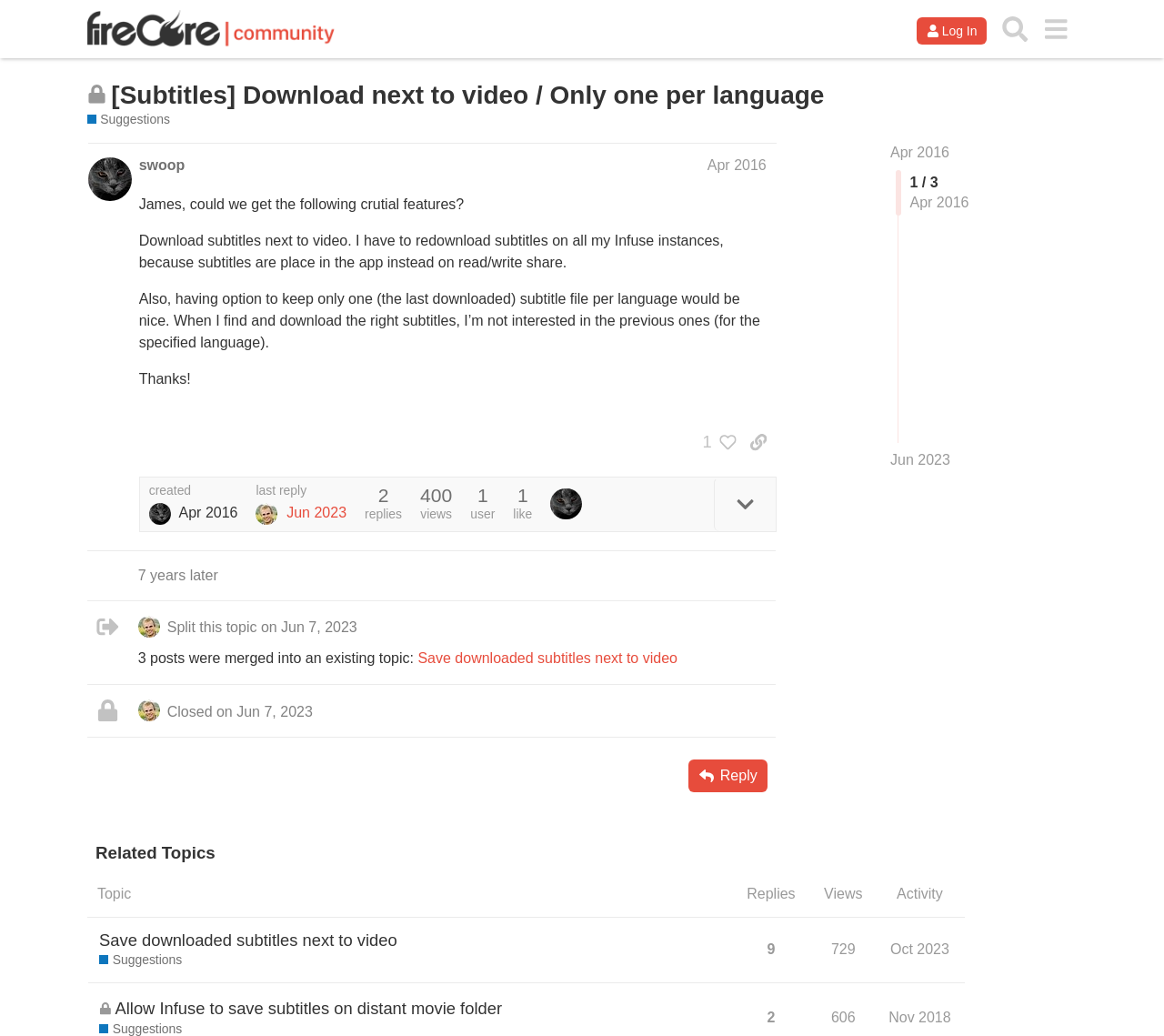How many posts were merged into an existing topic?
Refer to the screenshot and deliver a thorough answer to the question presented.

The number of posts merged into an existing topic can be found in the post section, where it says '3 posts were merged into an existing topic...'.